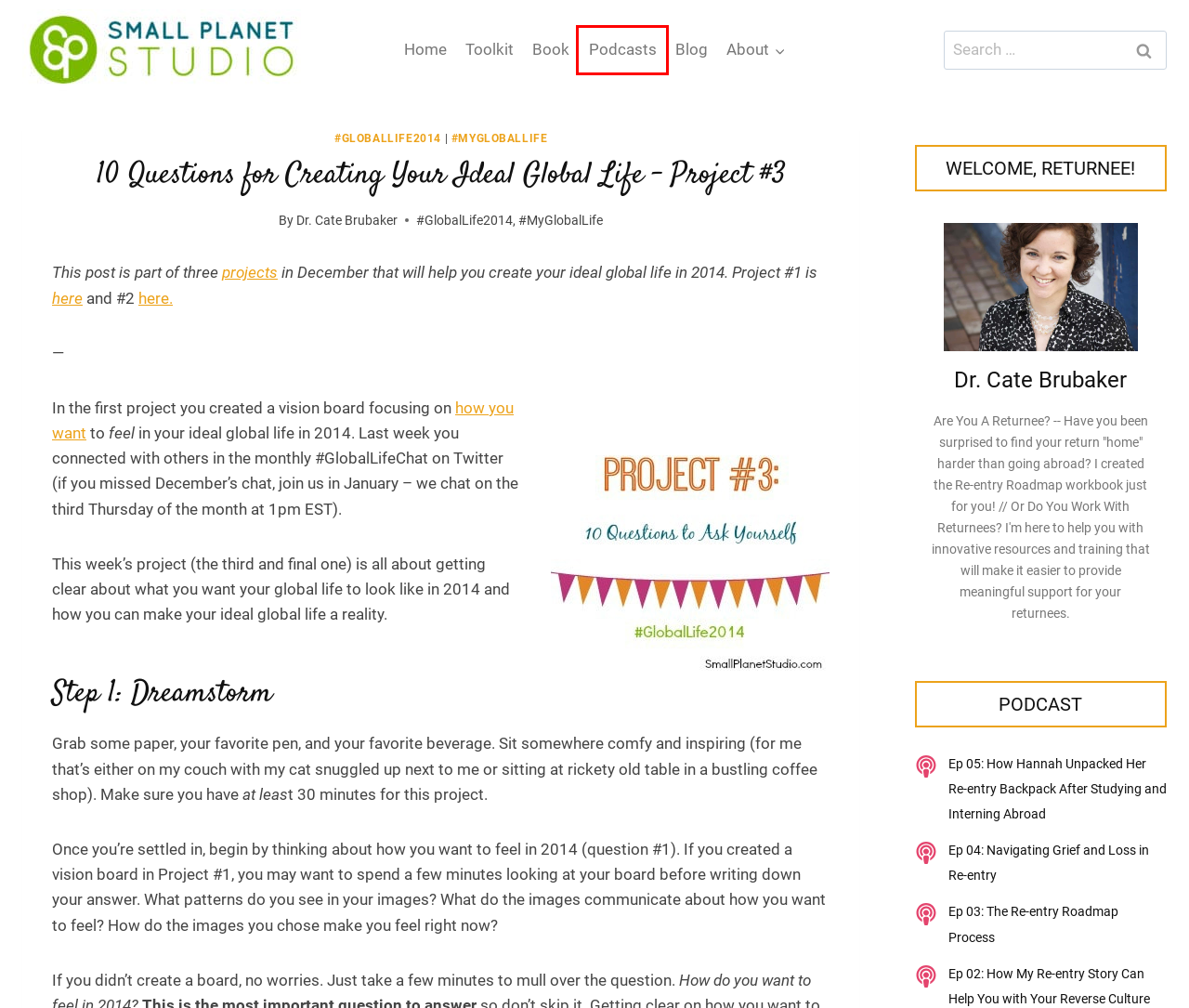Inspect the provided webpage screenshot, concentrating on the element within the red bounding box. Select the description that best represents the new webpage after you click the highlighted element. Here are the candidates:
A. Podcasts | Small Planet Studio
B. Ep 03: The Re-entry Roadmap Process | Small Planet Studio
C. Hello! I'm Dr. Cate Brubaker. | Small Planet Studio
D. #GlobalLife2014 Archives | Small Planet Studio
E. #MyGlobalLife Archives | Small Planet Studio
F. International educators, are you looking for... | Small Planet Studio
G. Ep 04: Navigating Grief and Loss in Re-entry | Small Planet Studio
H. Welcome! | Small Planet Studio

A